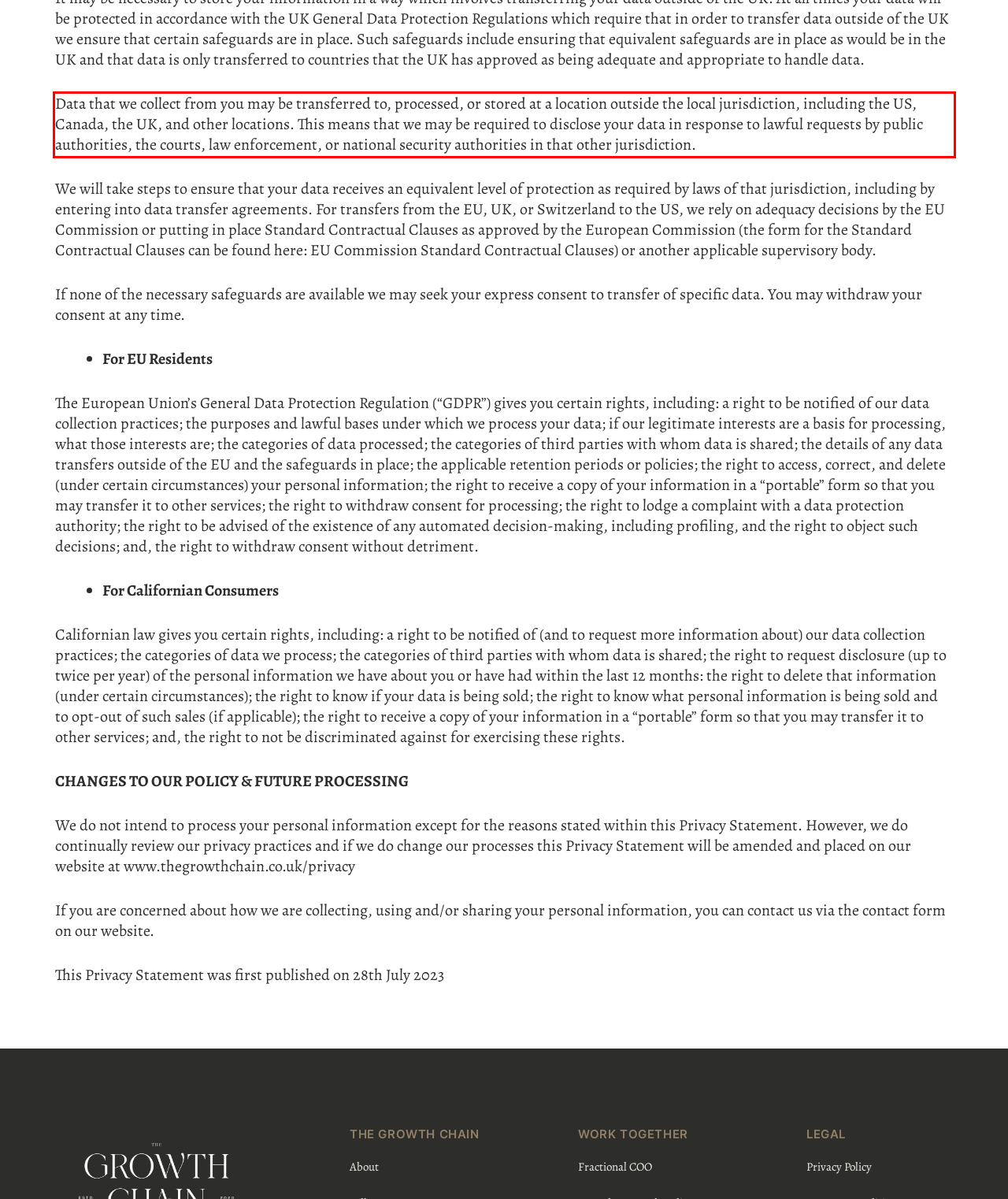Please identify and extract the text from the UI element that is surrounded by a red bounding box in the provided webpage screenshot.

Data that we collect from you may be transferred to, processed, or stored at a location outside the local jurisdiction, including the US, Canada, the UK, and other locations. This means that we may be required to disclose your data in response to lawful requests by public authorities, the courts, law enforcement, or national security authorities in that other jurisdiction.